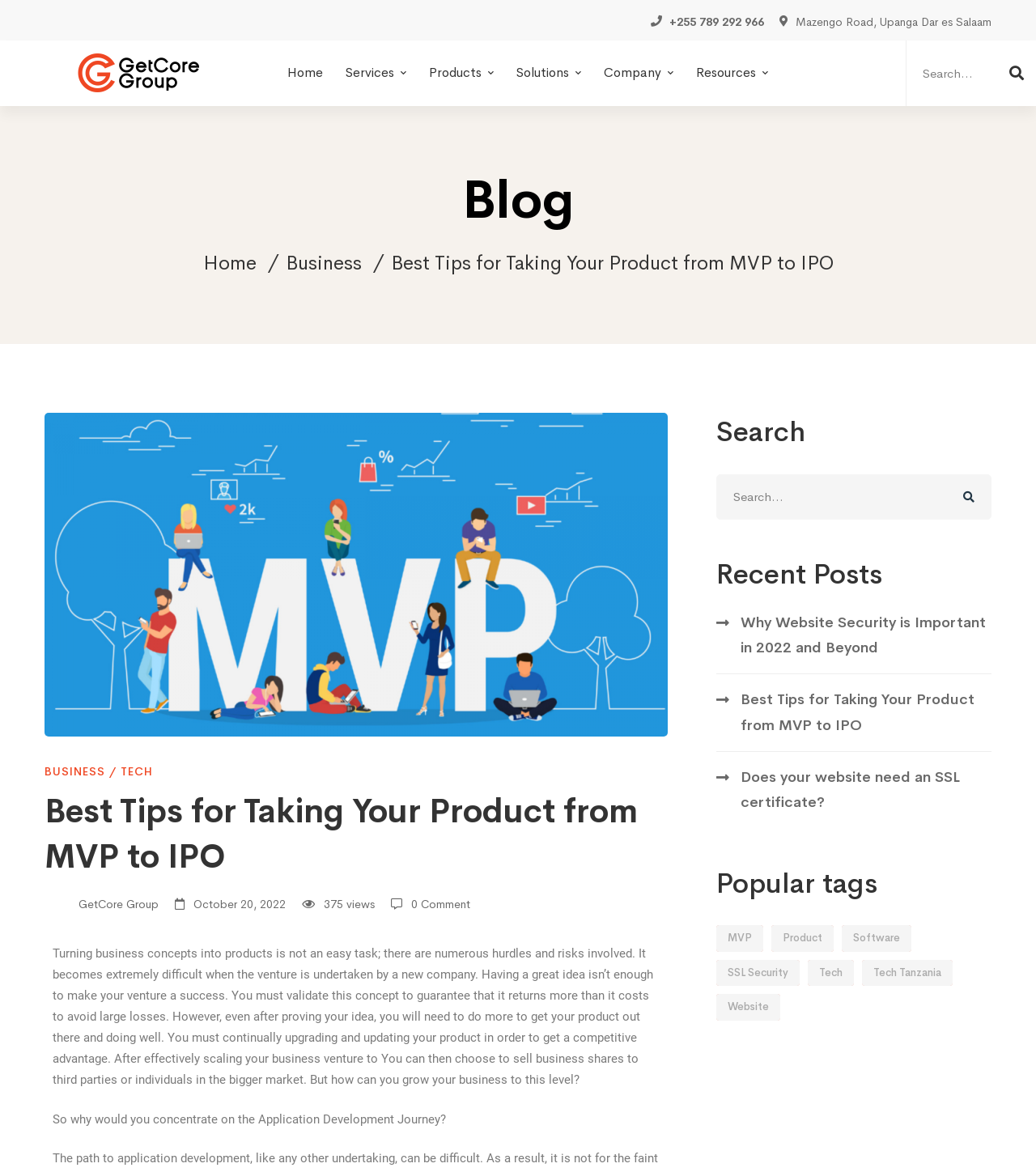Using the information shown in the image, answer the question with as much detail as possible: How many links are there under the 'Recent Posts' section?

Under the 'Recent Posts' section, there are three links, which are 'Why Website Security is Important in 2022 and Beyond', 'Best Tips for Taking Your Product from MVP to IPO', and 'Does your website need an SSL certificate?'.